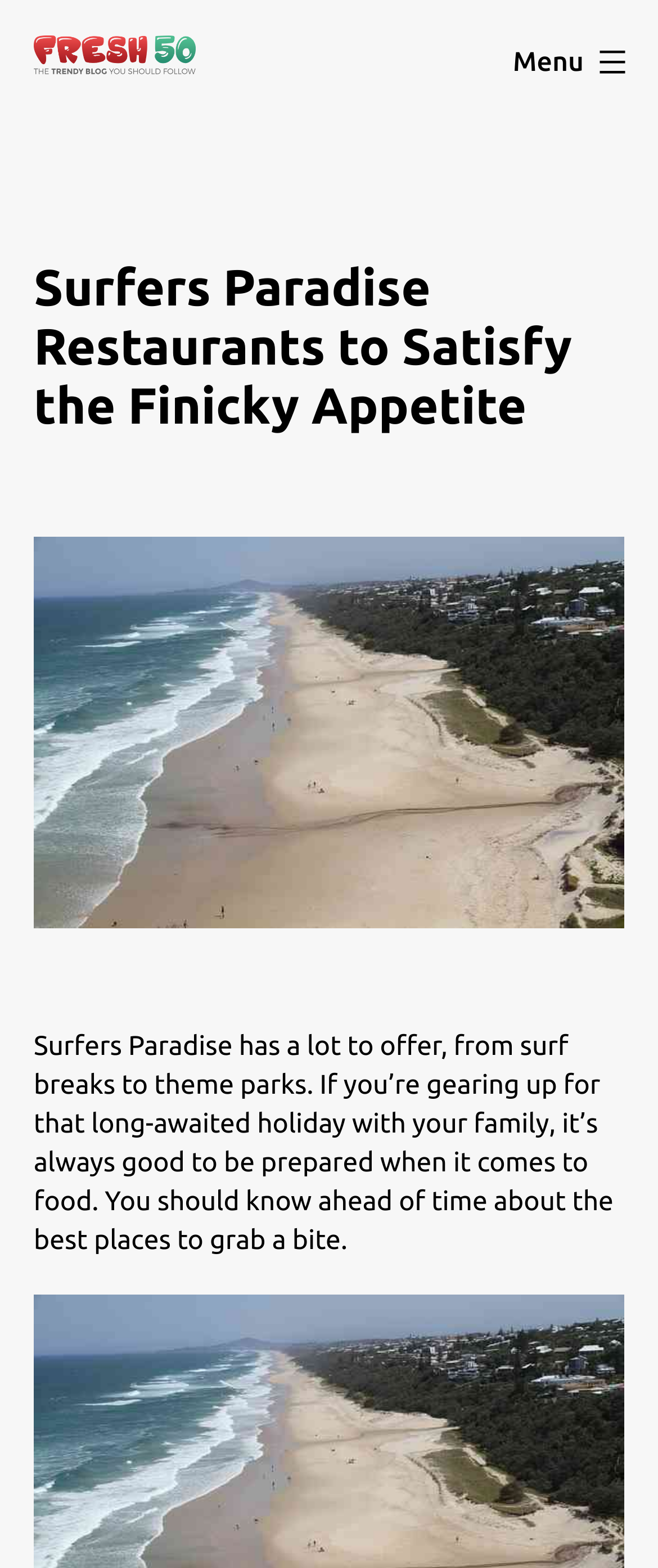Answer the following in one word or a short phrase: 
What is the main topic of the webpage?

Surfers Paradise Restaurants